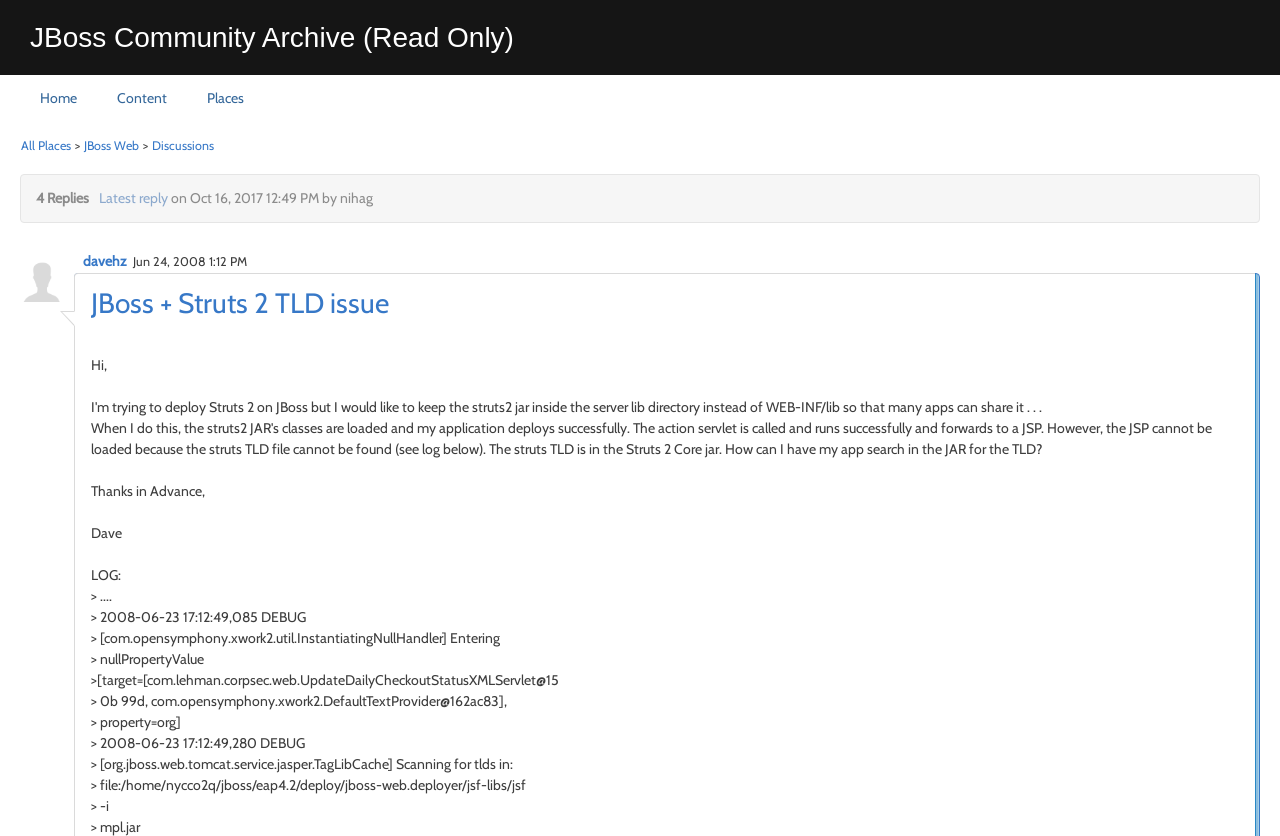Respond with a single word or phrase to the following question:
How many replies are there in the discussion?

4